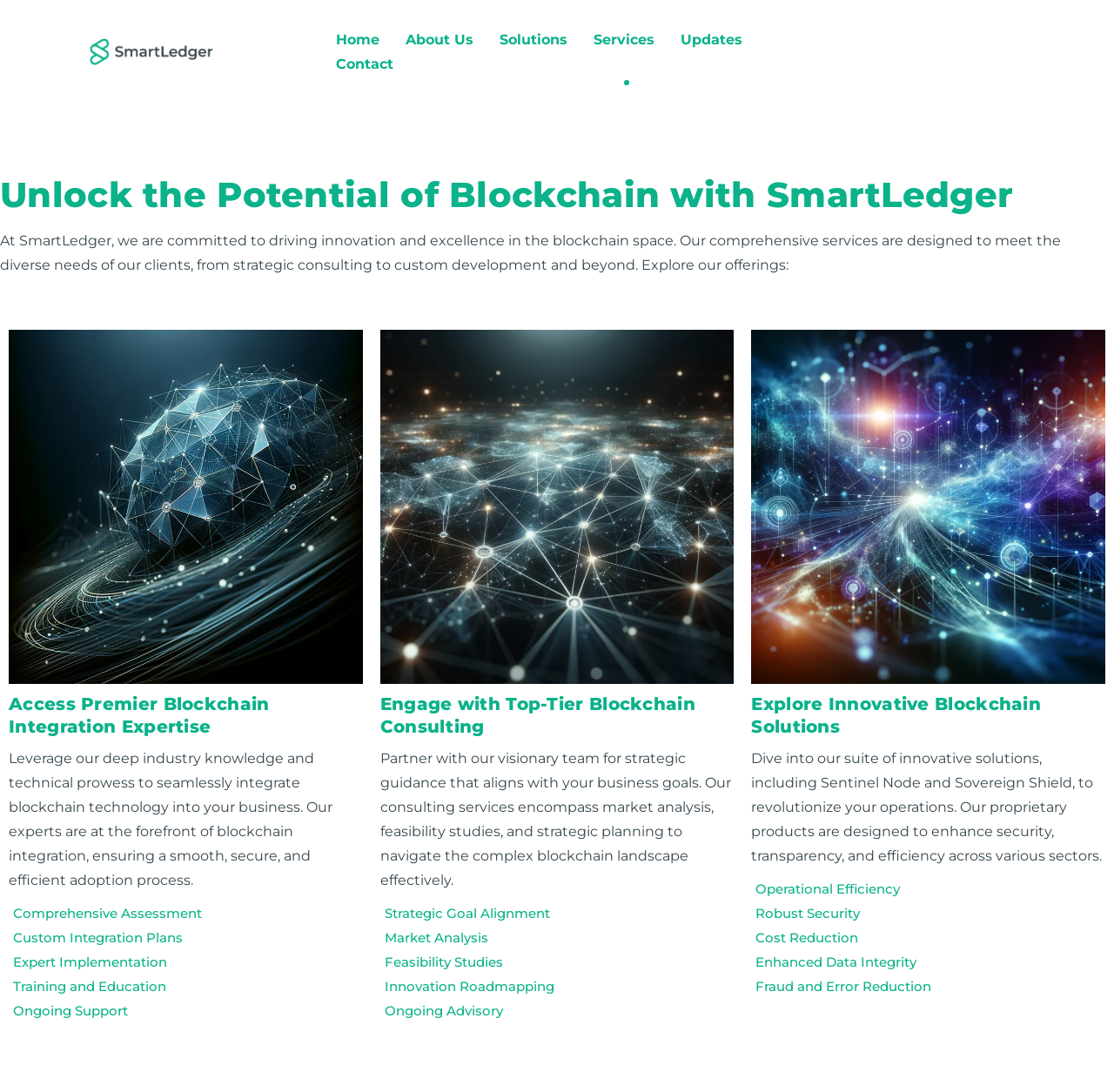Refer to the screenshot and give an in-depth answer to this question: What is the purpose of SmartLedger's consulting services?

Based on the StaticText element 'Partner with our visionary team for strategic guidance that aligns with your business goals.', it is clear that the purpose of SmartLedger's consulting services is to provide strategic guidance to their clients.